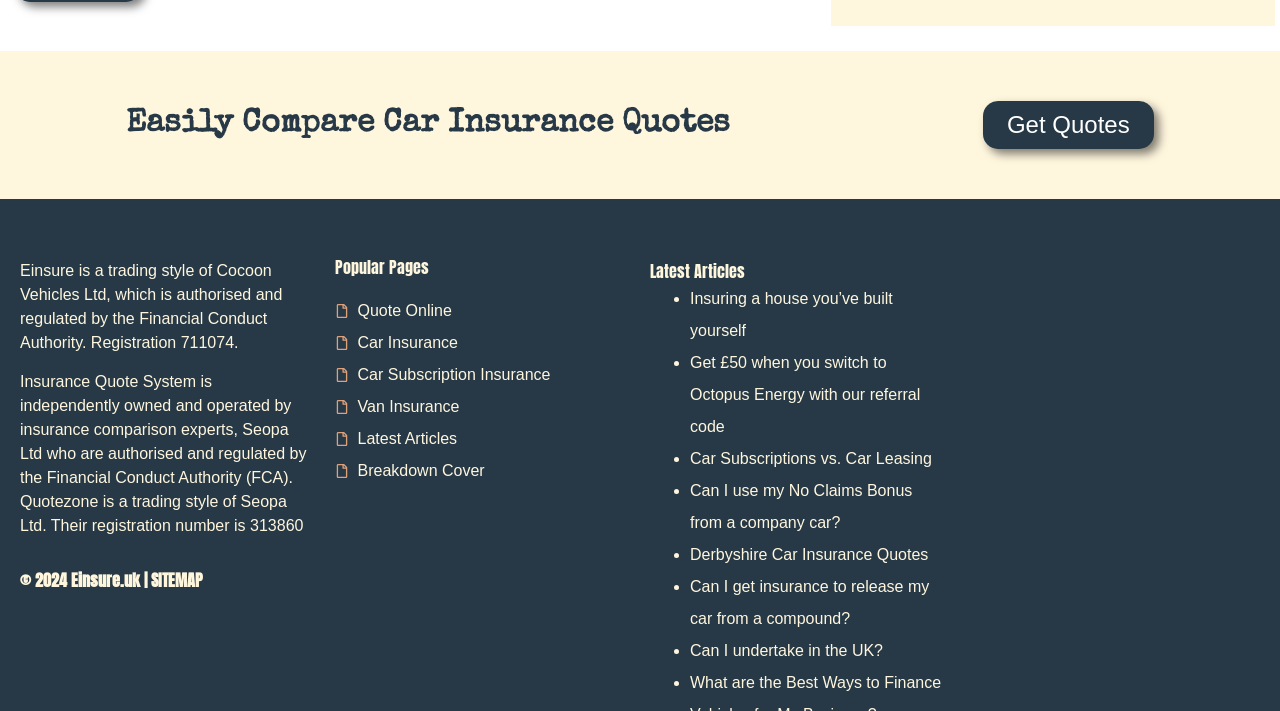Please locate the bounding box coordinates of the element that should be clicked to complete the given instruction: "Compare car insurance online".

[0.262, 0.416, 0.492, 0.461]